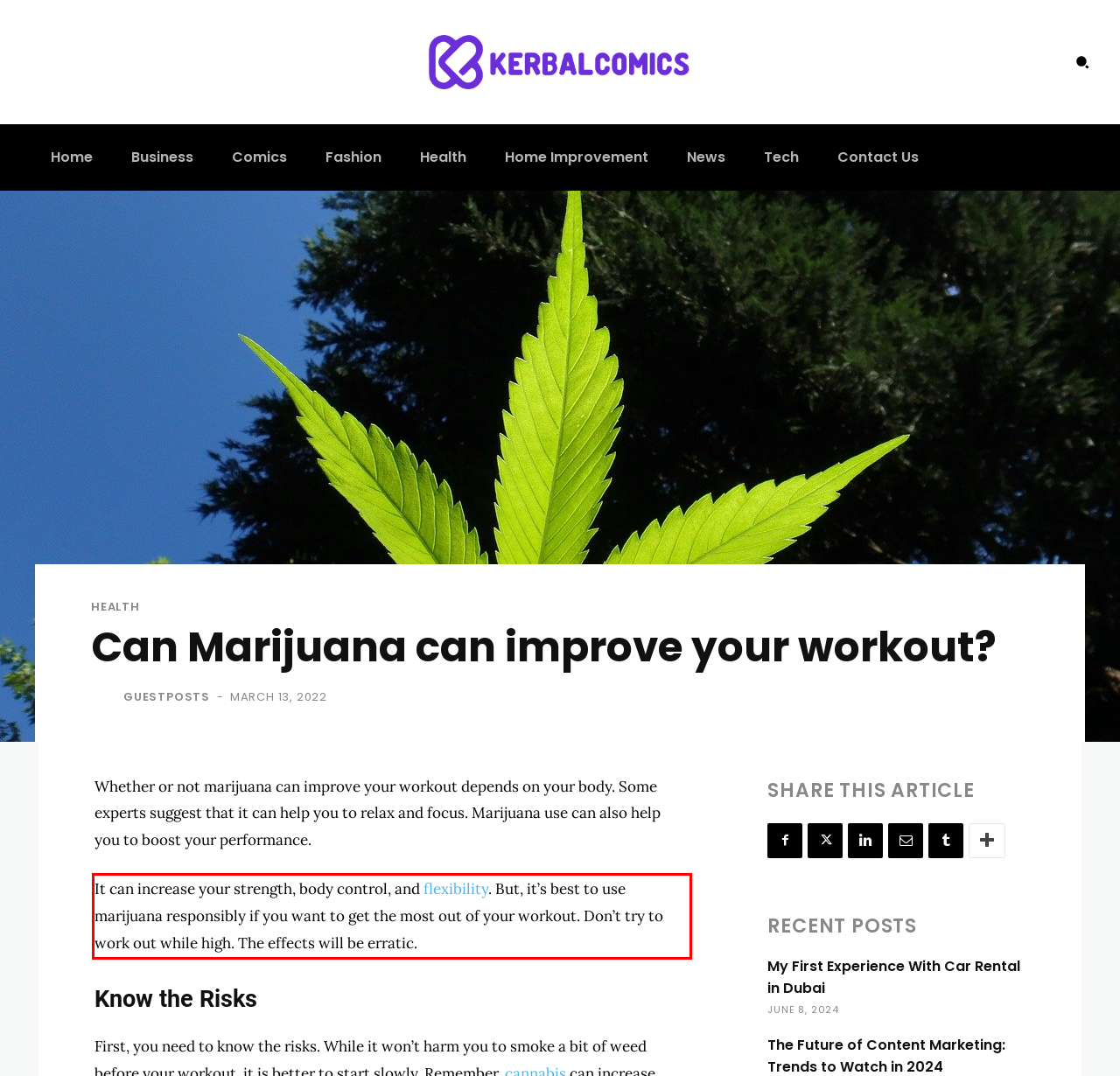Please identify and extract the text from the UI element that is surrounded by a red bounding box in the provided webpage screenshot.

It can increase your strength, body control, and flexibility. But, it’s best to use marijuana responsibly if you want to get the most out of your workout. Don’t try to work out while high. The effects will be erratic.